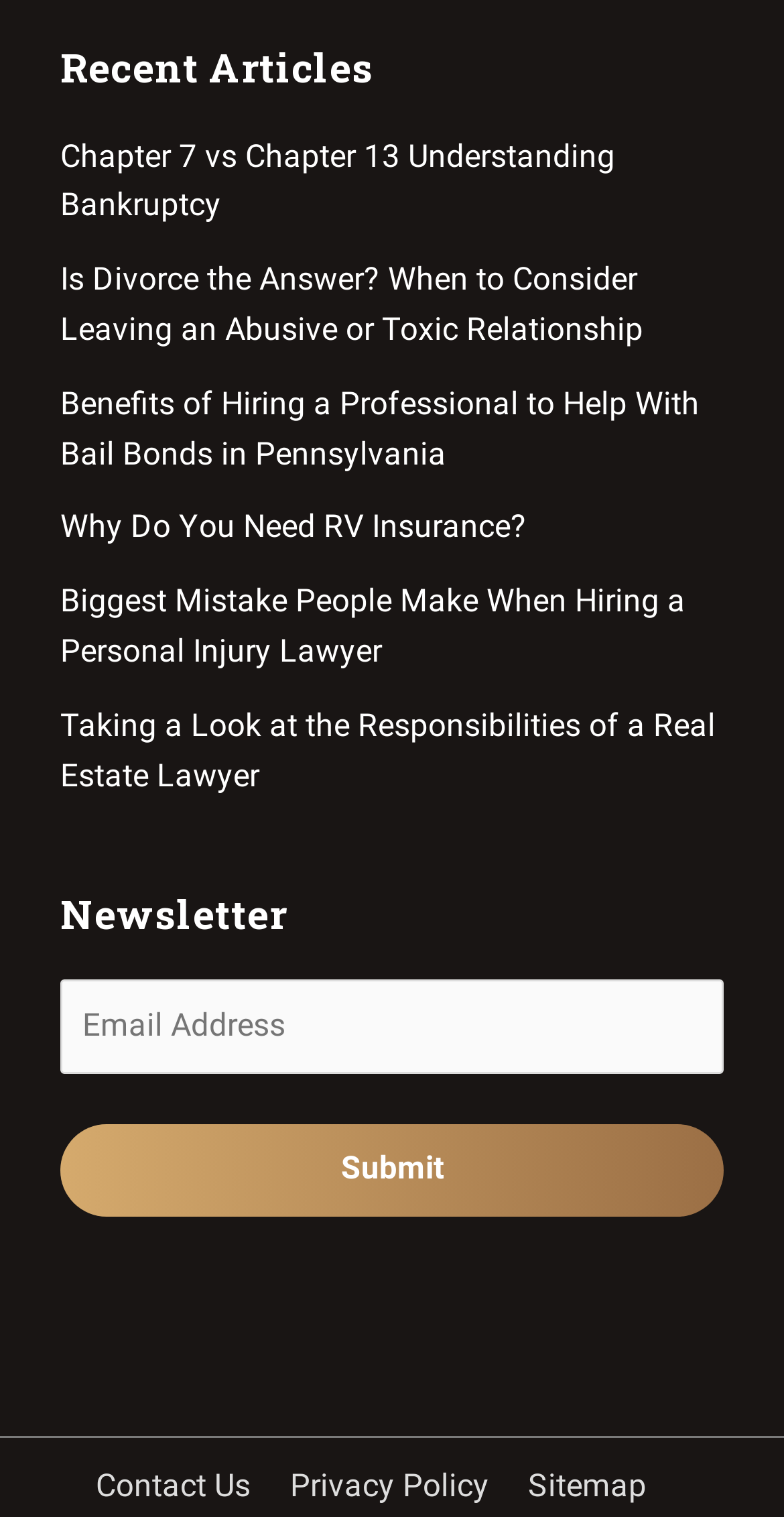What is the label of the first textbox in the form?
Using the details from the image, give an elaborate explanation to answer the question.

The first textbox in the form is labeled 'Email Address' and is a required field, as indicated by the 'required: True' attribute.